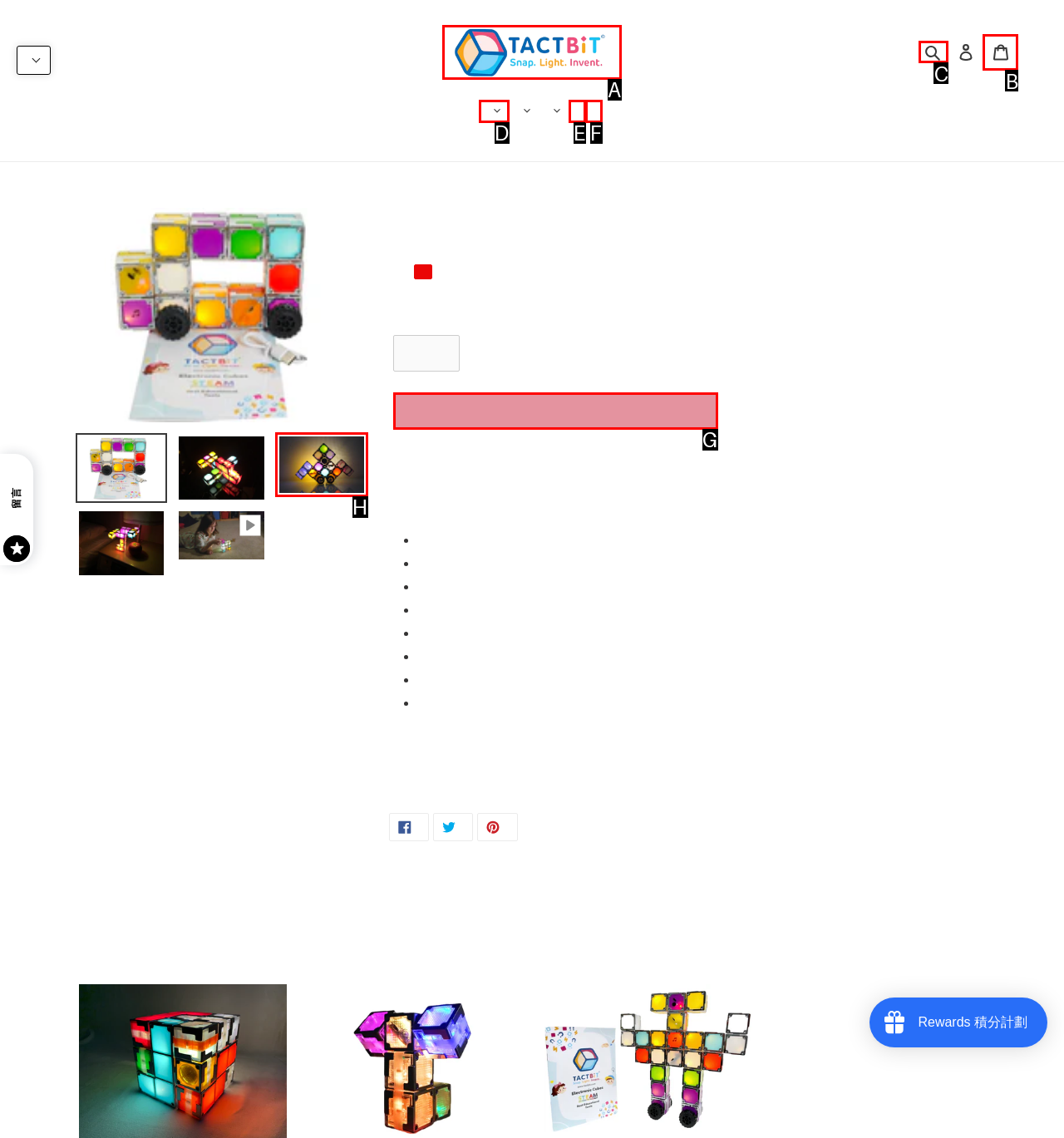Tell me which one HTML element I should click to complete the following task: Click the 'Cart' link Answer with the option's letter from the given choices directly.

B